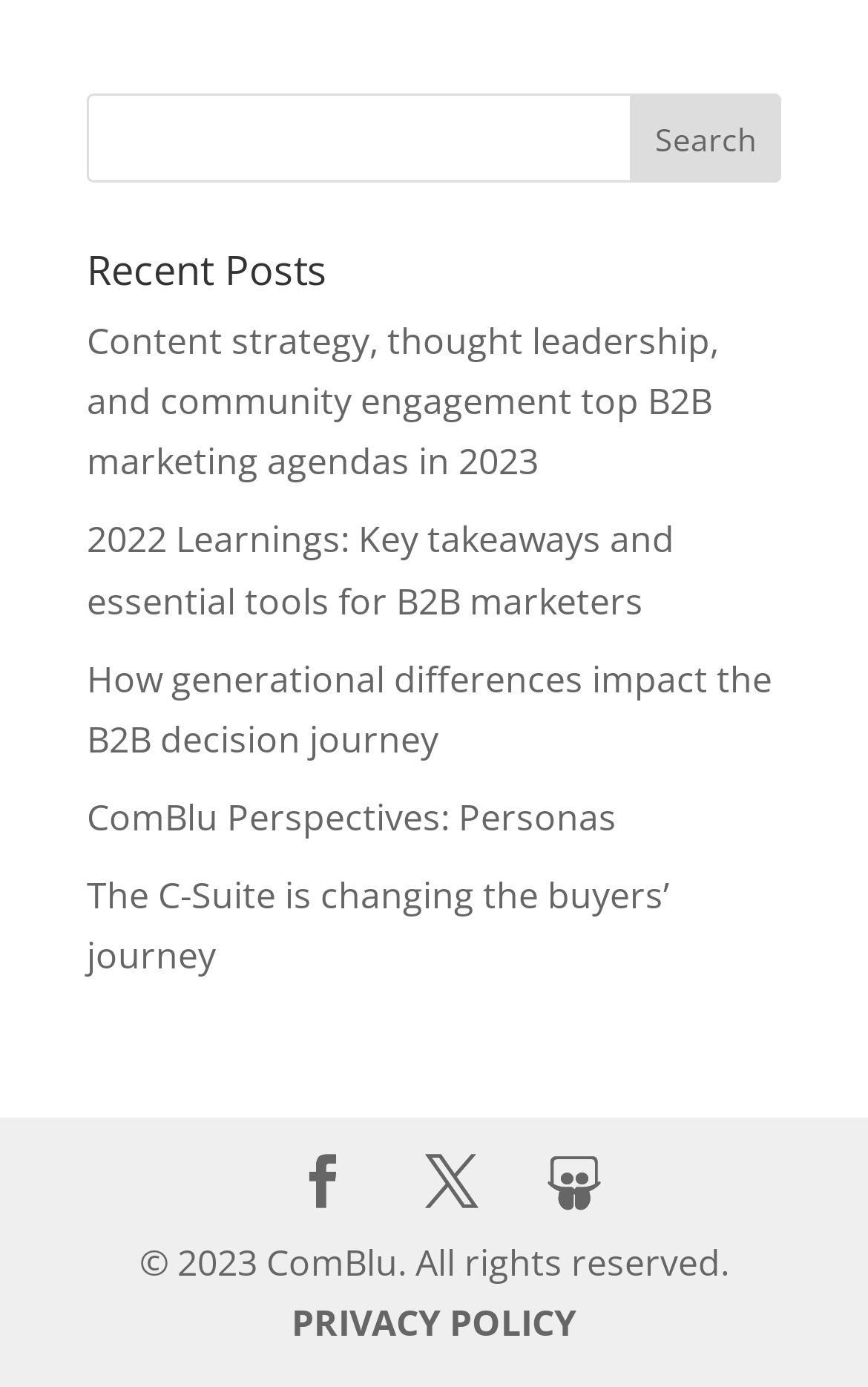Use a single word or phrase to answer this question: 
What is the purpose of the buttons at the bottom right?

To navigate or share content